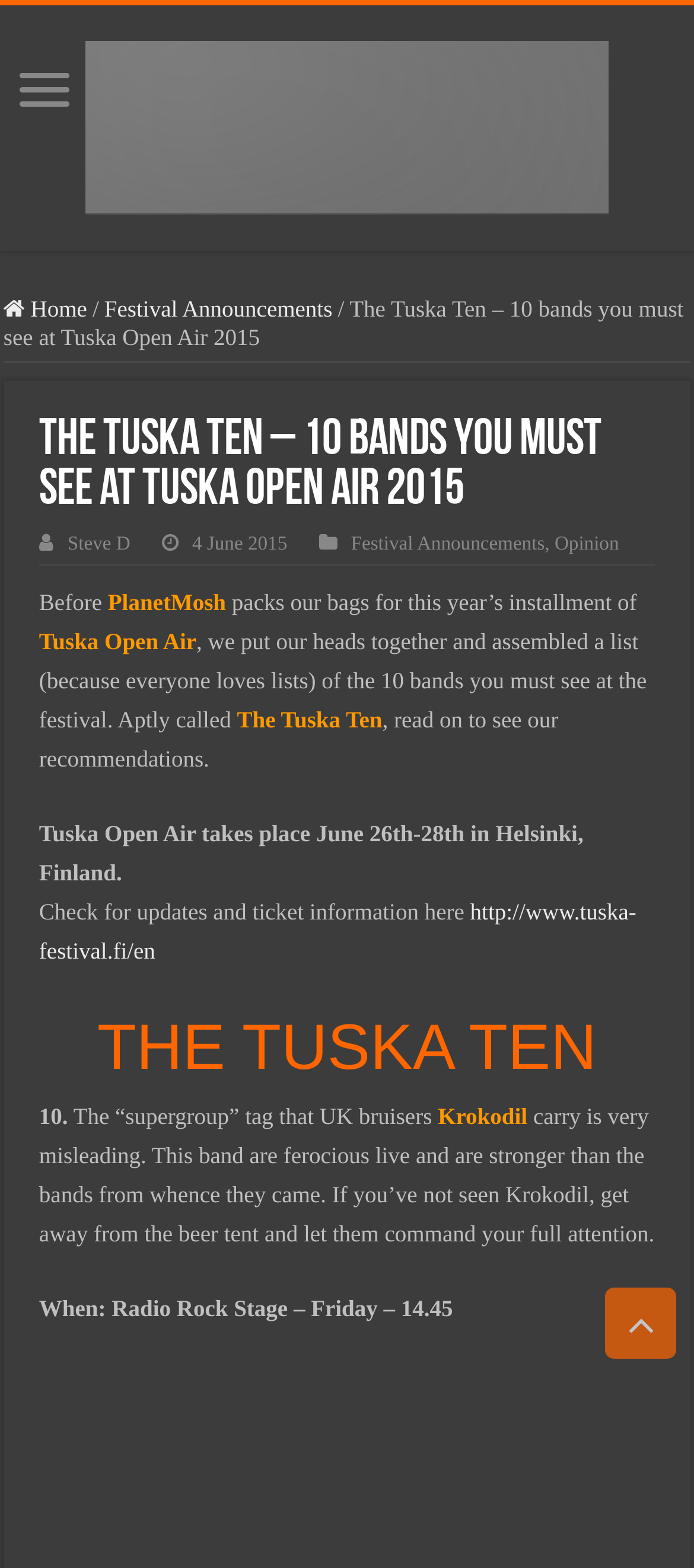Create an elaborate caption that covers all aspects of the webpage.

The webpage appears to be an article from PlanetMosh, a music website, focusing on the Tuska Open Air festival in Helsinki, Finland. At the top of the page, there is a heading with the website's name, "PlanetMosh", accompanied by an image of the same name. Below this, there are links to the website's home page, "Festival Announcements", and other sections.

The main content of the article is headed by a title, "The Tuska Ten – 10 bands you must see at Tuska Open Air 2015", which is also a link. The article's author, Steve D, is credited, along with the date of publication, June 4, 2015. The text introduces the article's purpose, which is to recommend 10 bands to see at the festival.

The article is divided into sections, with each section featuring a band recommendation. The first section is headed by a title, "THE TUSKA TEN", and features a band called Krokodil. The text describes the band's live performance and provides information on when and where they will be playing at the festival.

At the bottom of the page, there is a link to the festival's website for updates and ticket information. Additionally, there is a "Scroll To Top" button located at the bottom right corner of the page.